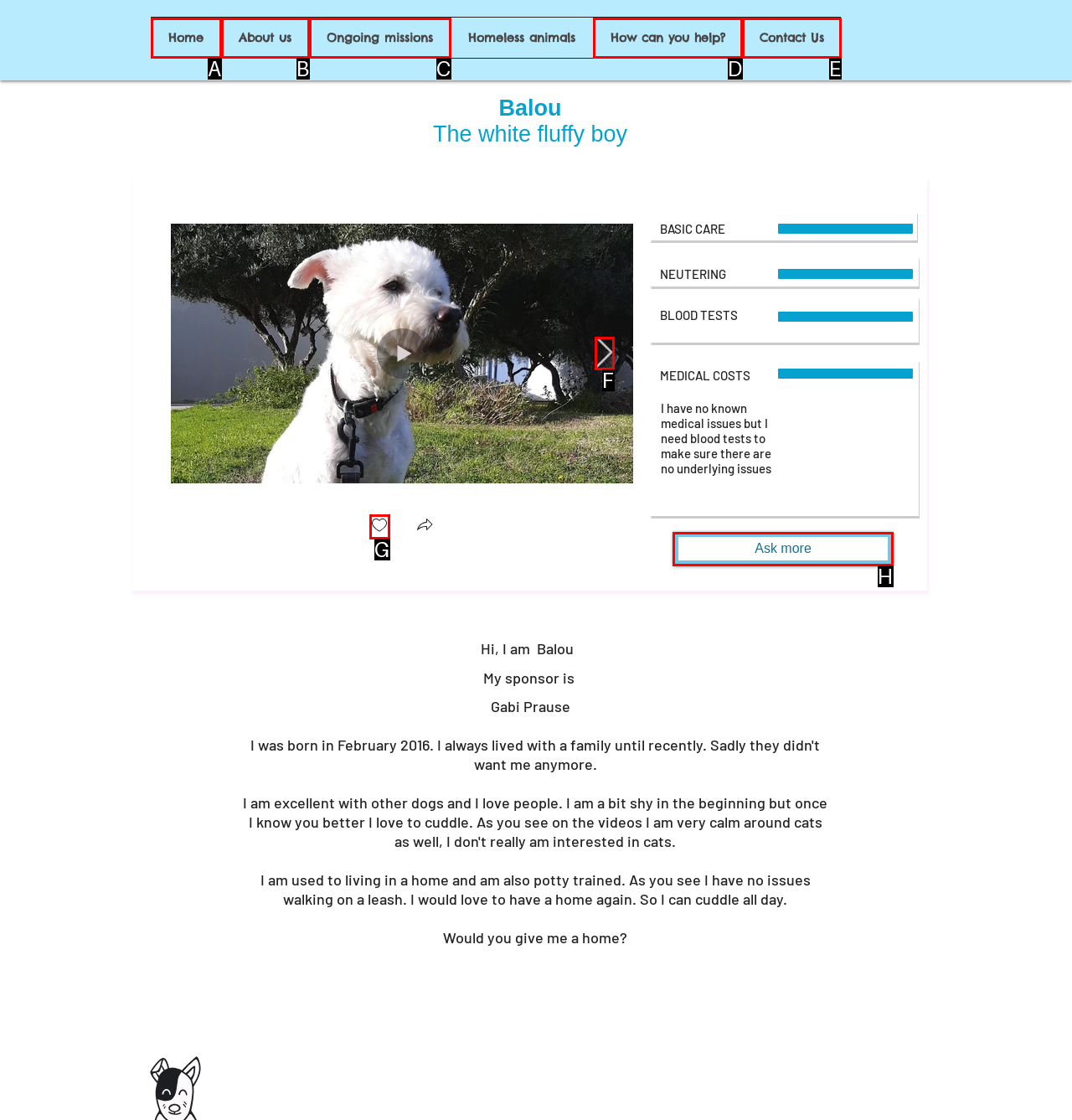Identify the HTML element to click to fulfill this task: Click on the 'Ask more' link
Answer with the letter from the given choices.

H